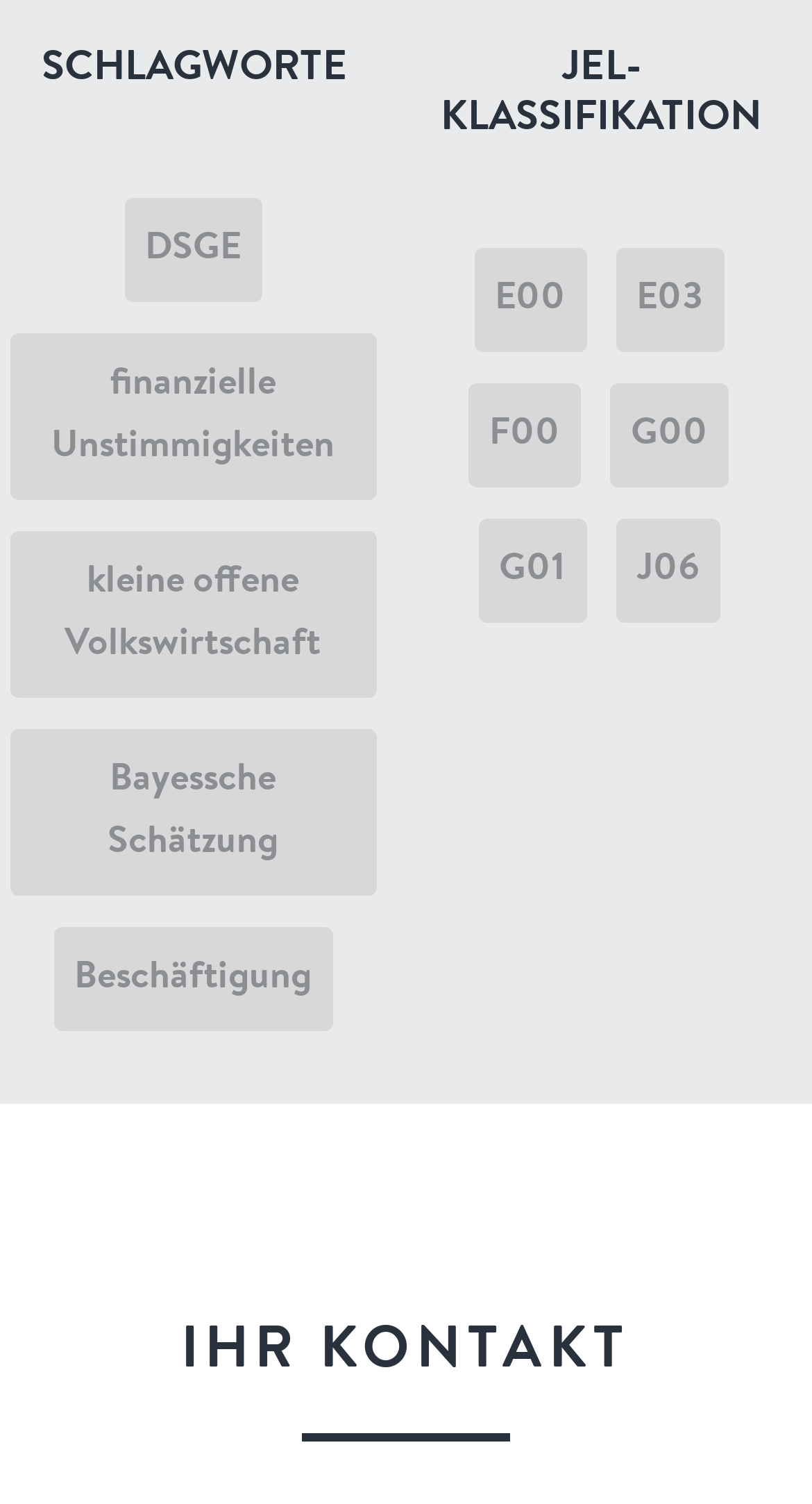Find and indicate the bounding box coordinates of the region you should select to follow the given instruction: "view 'JEL-KLASSIFIKATION'".

[0.5, 0.029, 0.98, 0.096]